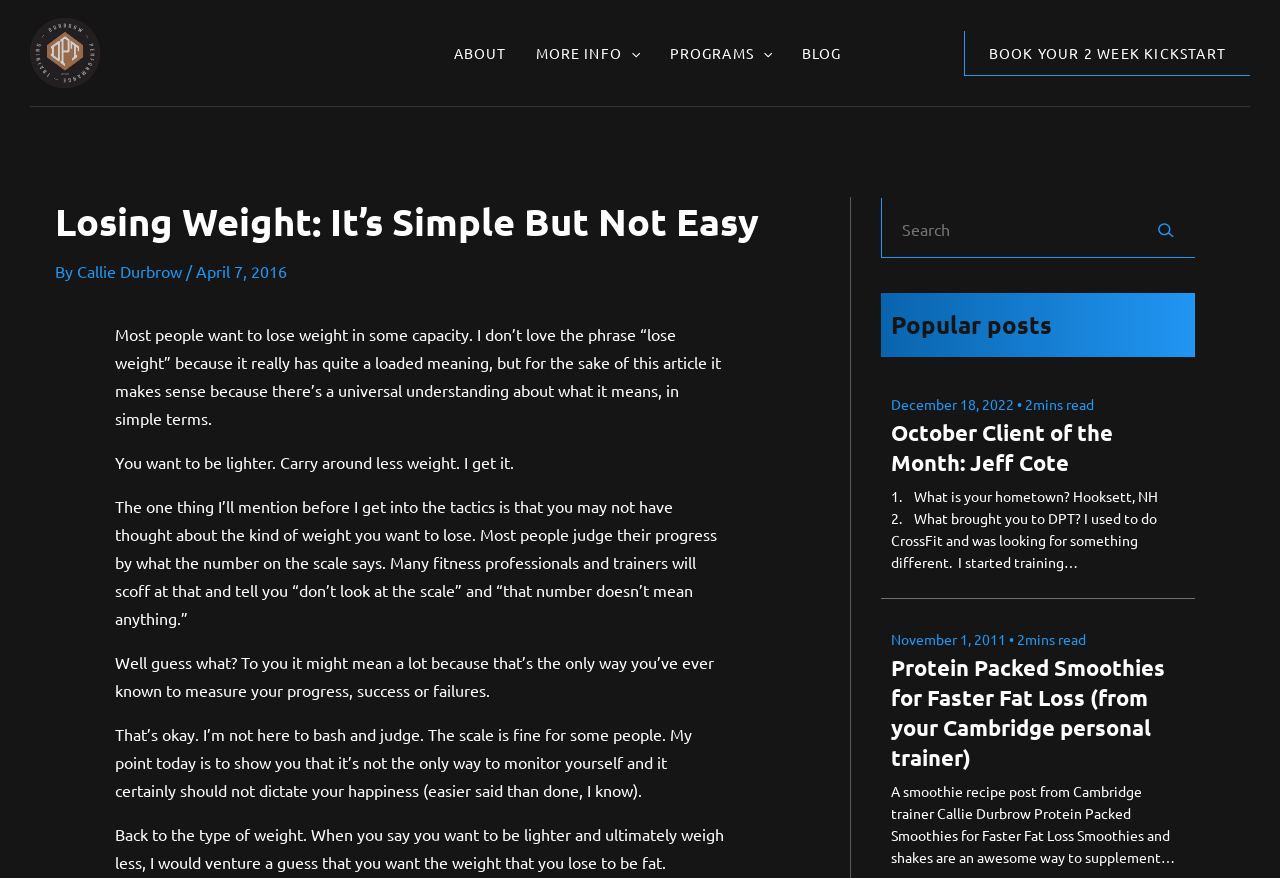What is the author's name of the article?
Please give a well-detailed answer to the question.

The author's name is mentioned in the article as 'Callie Durbrow', which is linked to the author's profile.